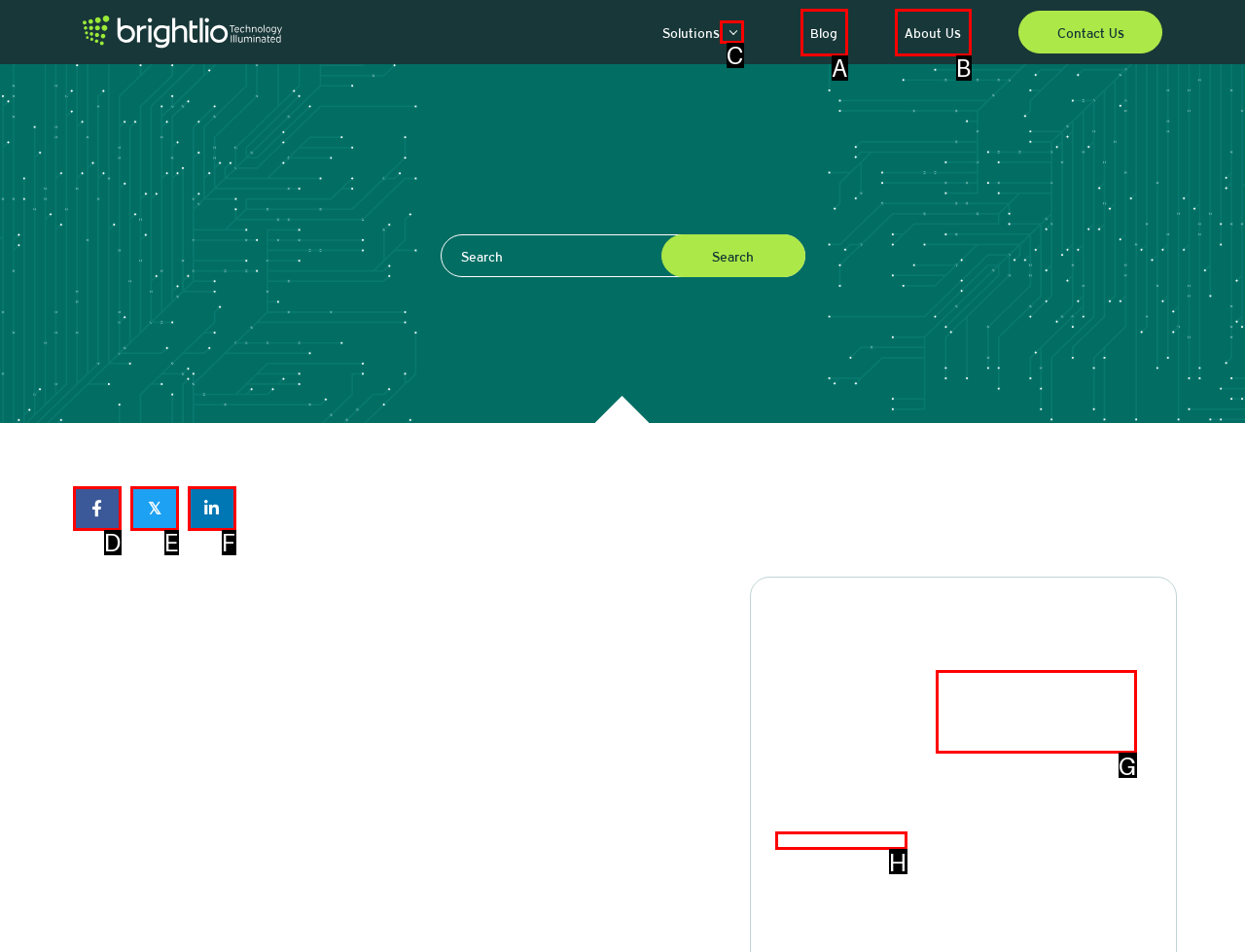Look at the description: Blog
Determine the letter of the matching UI element from the given choices.

A